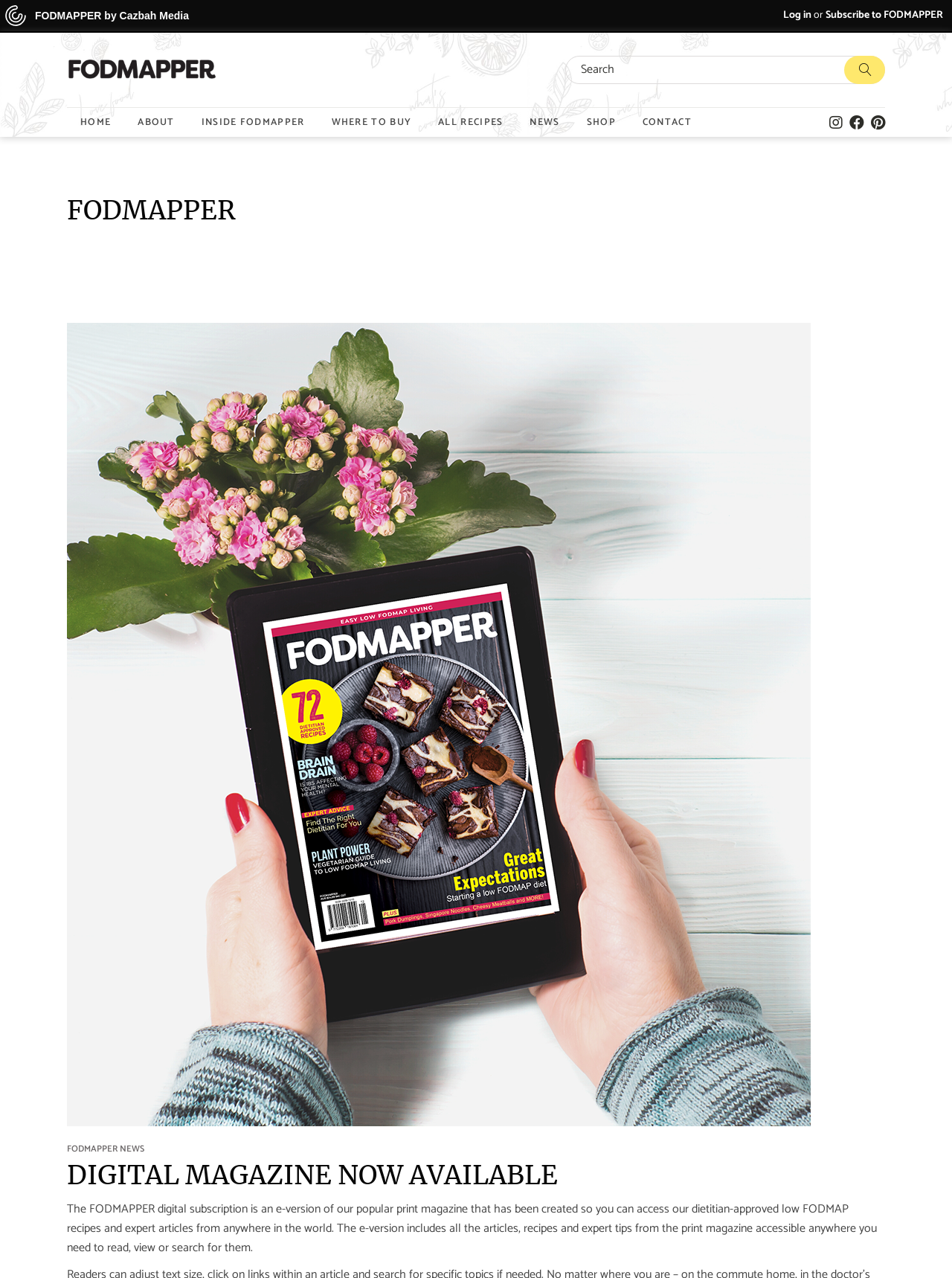Determine the bounding box for the UI element as described: "Where to buy". The coordinates should be represented as four float numbers between 0 and 1, formatted as [left, top, right, bottom].

[0.348, 0.084, 0.432, 0.107]